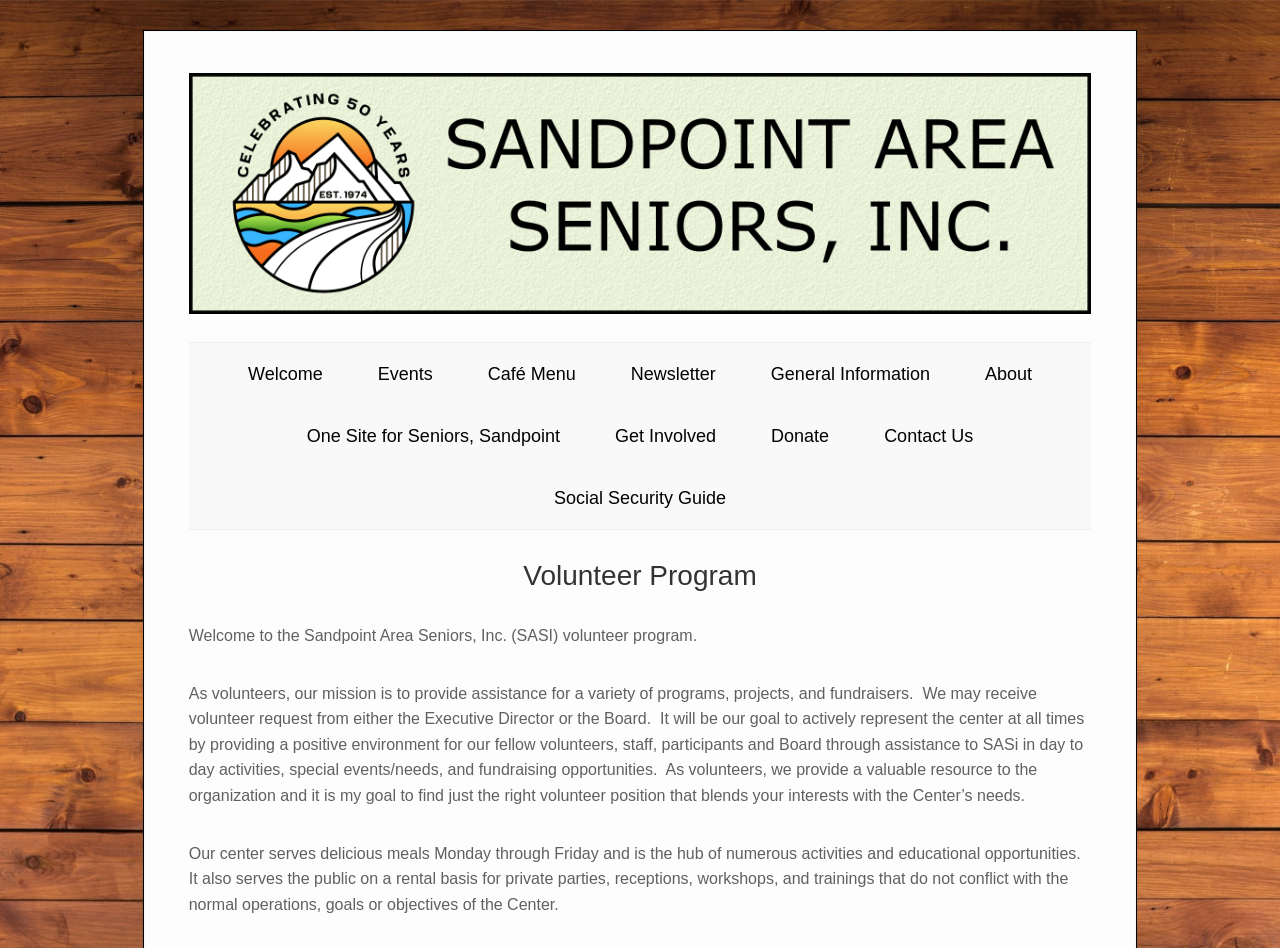Give a concise answer using one word or a phrase to the following question:
What is the center used for besides meals?

Rental basis